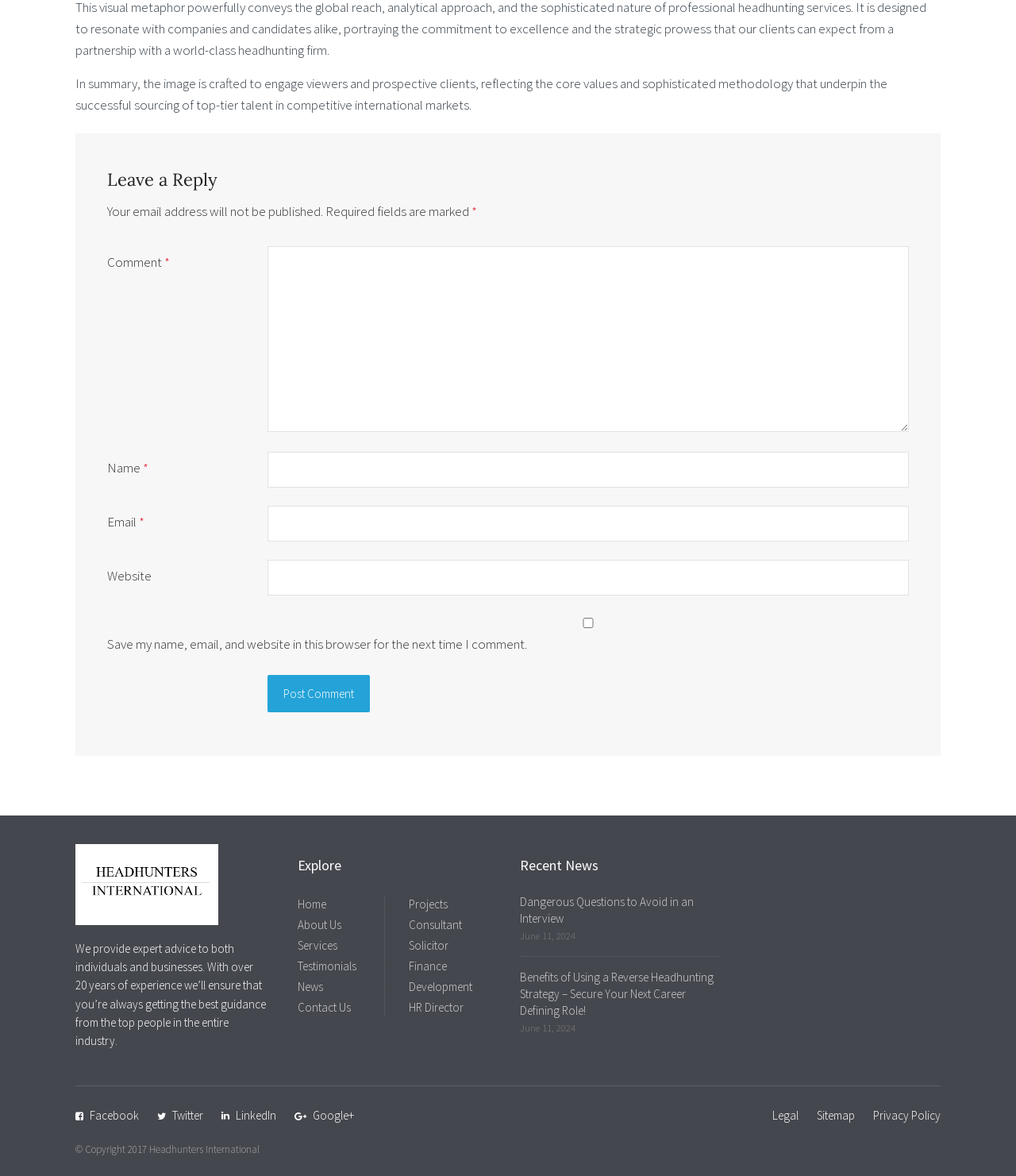Point out the bounding box coordinates of the section to click in order to follow this instruction: "Read the 'Dangerous Questions to Avoid in an Interview' article".

[0.512, 0.76, 0.683, 0.787]